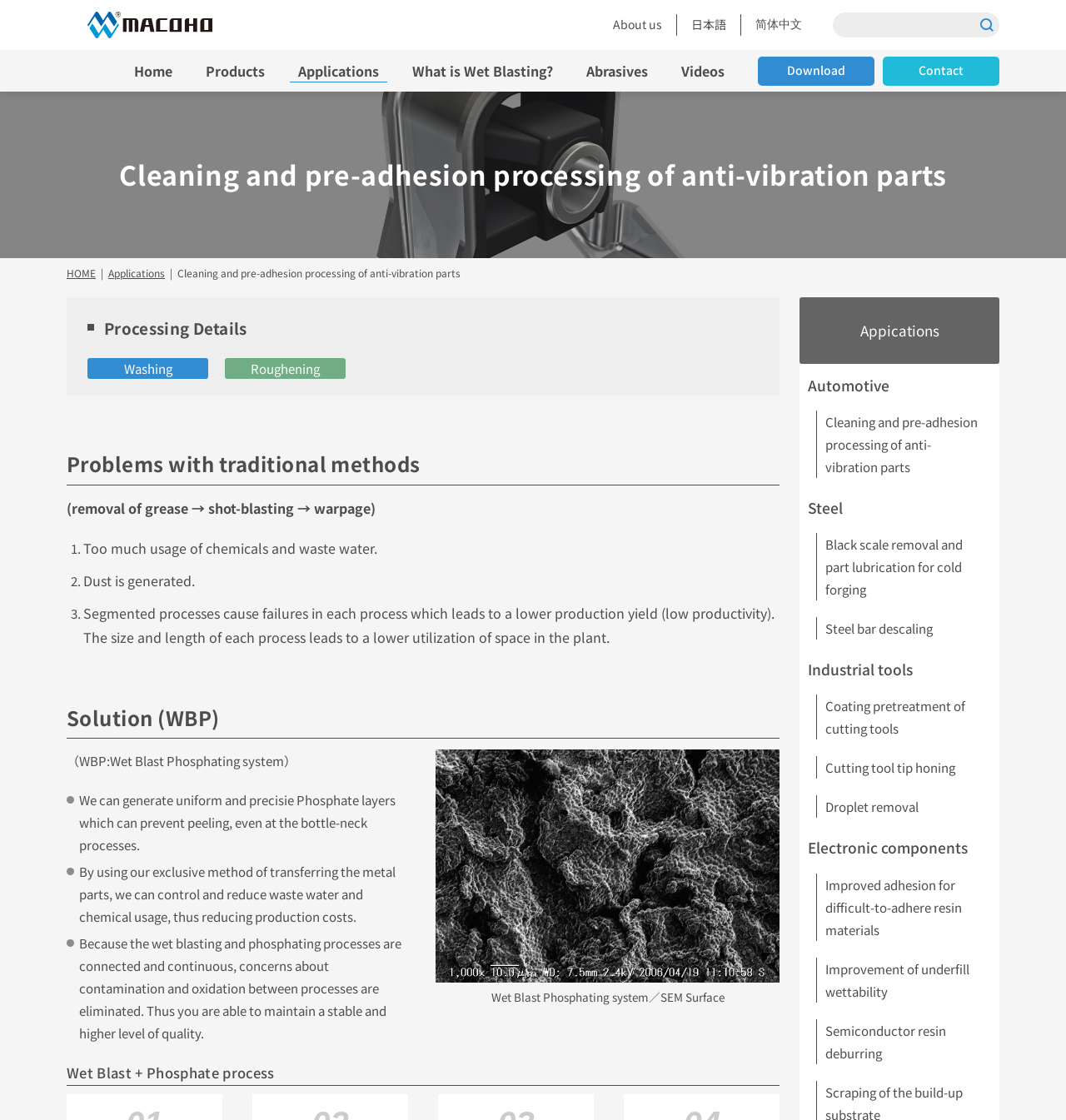What is the position of the 'Scroll Back to Top' button?
Please provide a full and detailed response to the question.

I found the 'Scroll Back to Top' button at the bottom of the webpage, with a bounding box coordinate of [0.0, 0.877, 1.0, 0.922].